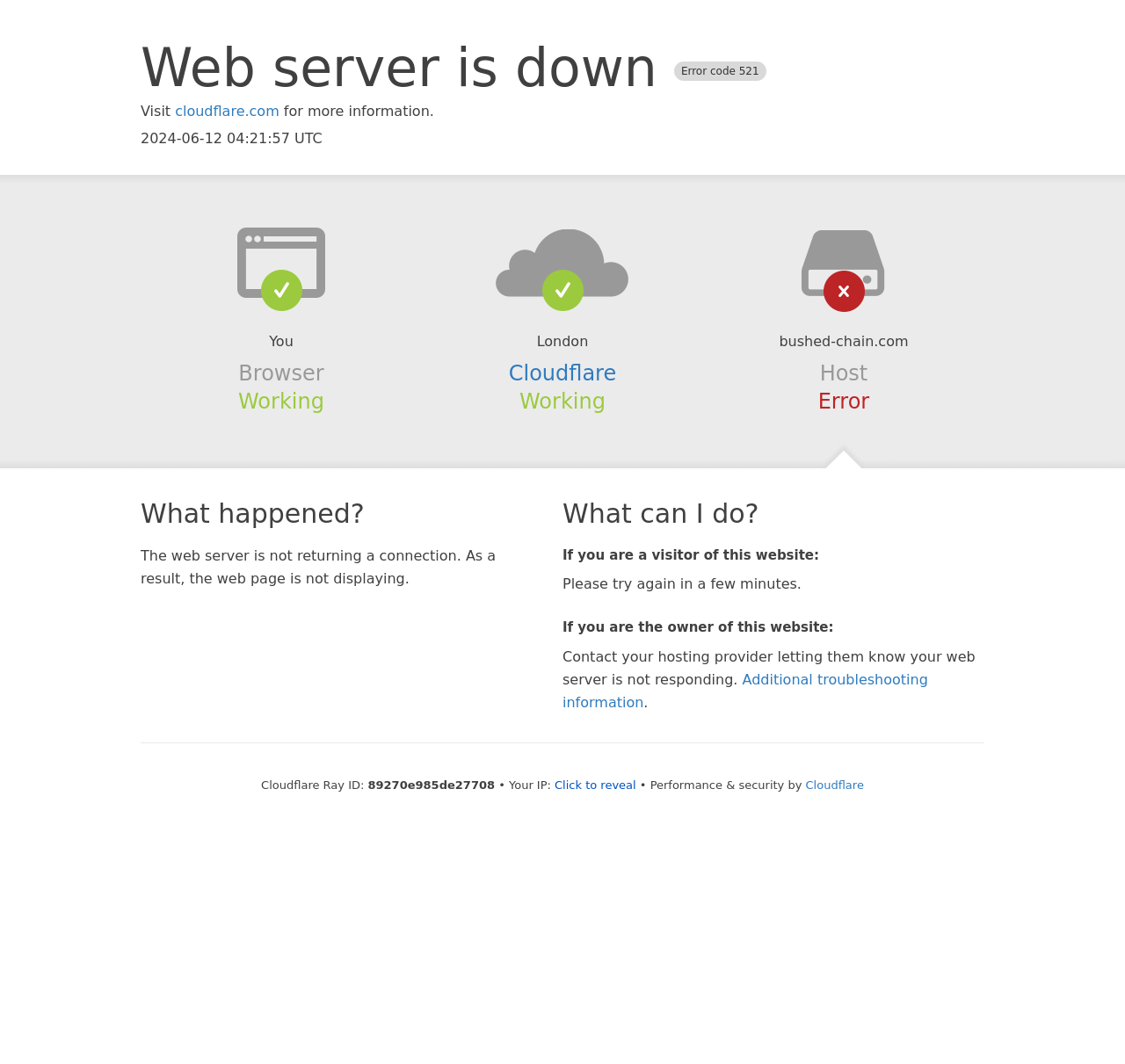What is the current status of the host?
Please respond to the question thoroughly and include all relevant details.

The status of the host is mentioned as 'Error' in the section 'Host' on the webpage, indicating that there is an issue with the host.